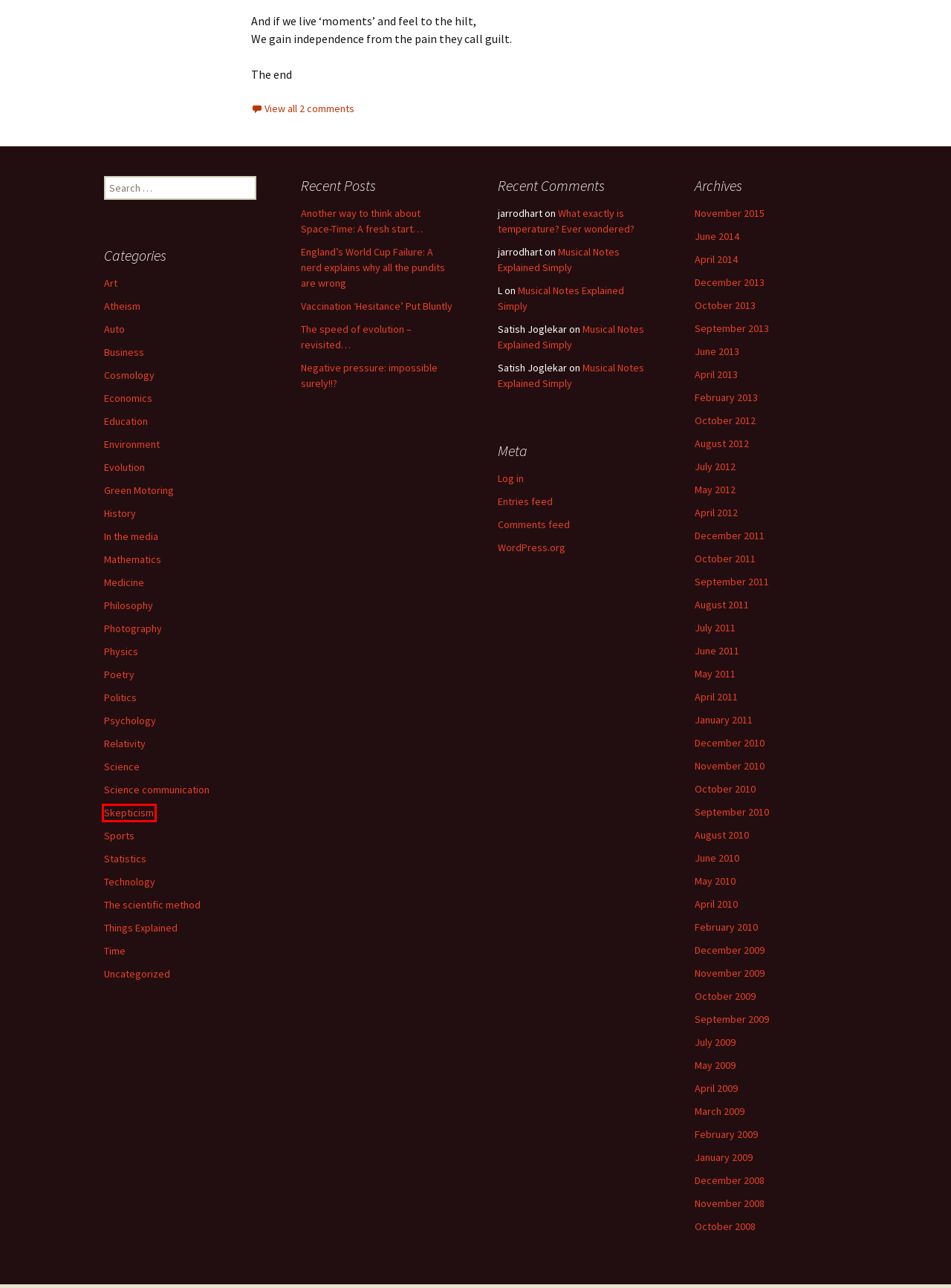Look at the given screenshot of a webpage with a red rectangle bounding box around a UI element. Pick the description that best matches the new webpage after clicking the element highlighted. The descriptions are:
A. History | The Provincial Scientist
B. Statistics | The Provincial Scientist
C. October | 2009 | The Provincial Scientist
D. December | 2009 | The Provincial Scientist
E. Negative pressure: impossible surely!!? | The Provincial Scientist
F. October | 2010 | The Provincial Scientist
G. Skepticism | The Provincial Scientist
H. Education | The Provincial Scientist

G